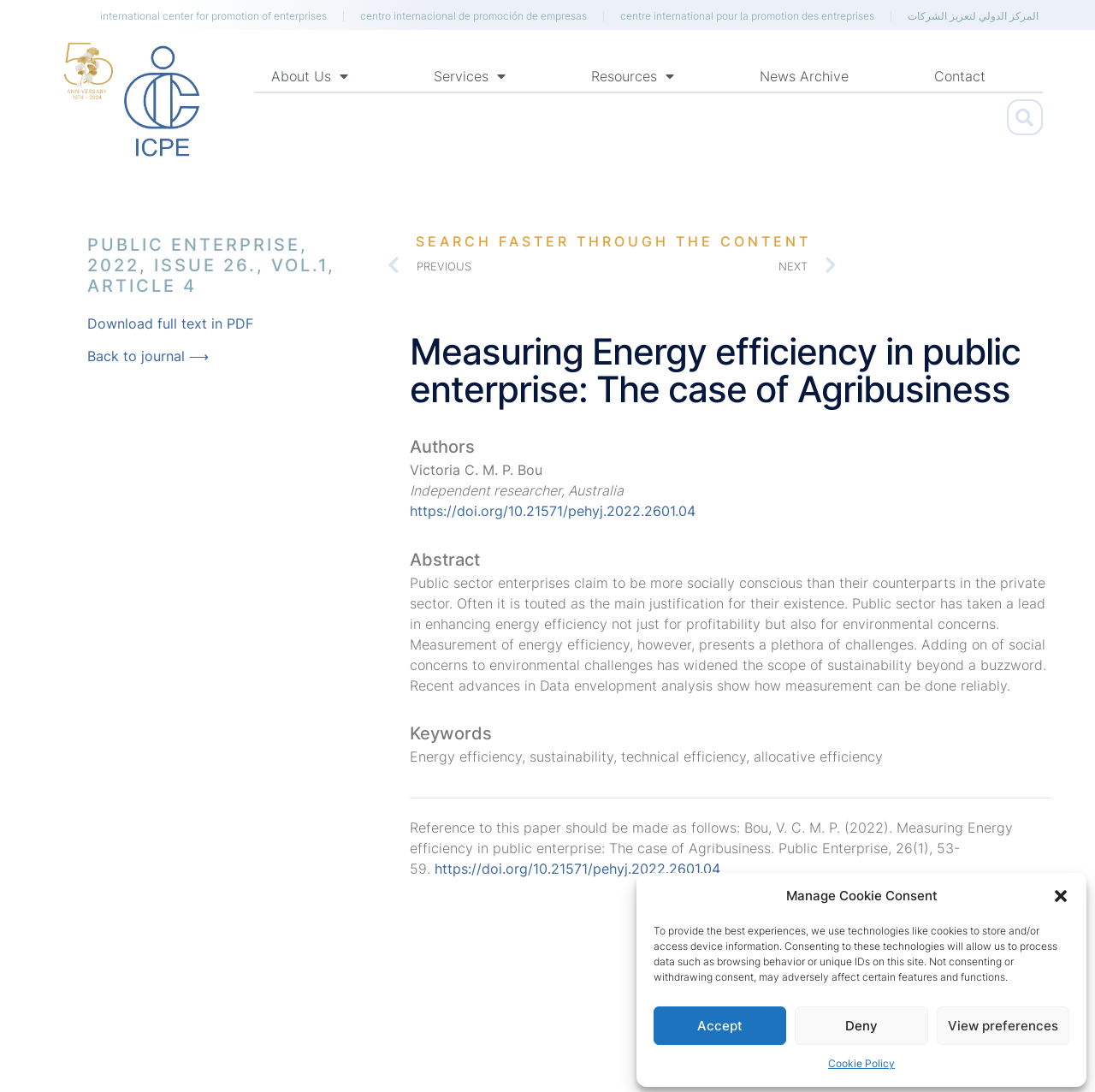Given the description "Cookie Policy", determine the bounding box of the corresponding UI element.

[0.756, 0.965, 0.817, 0.984]